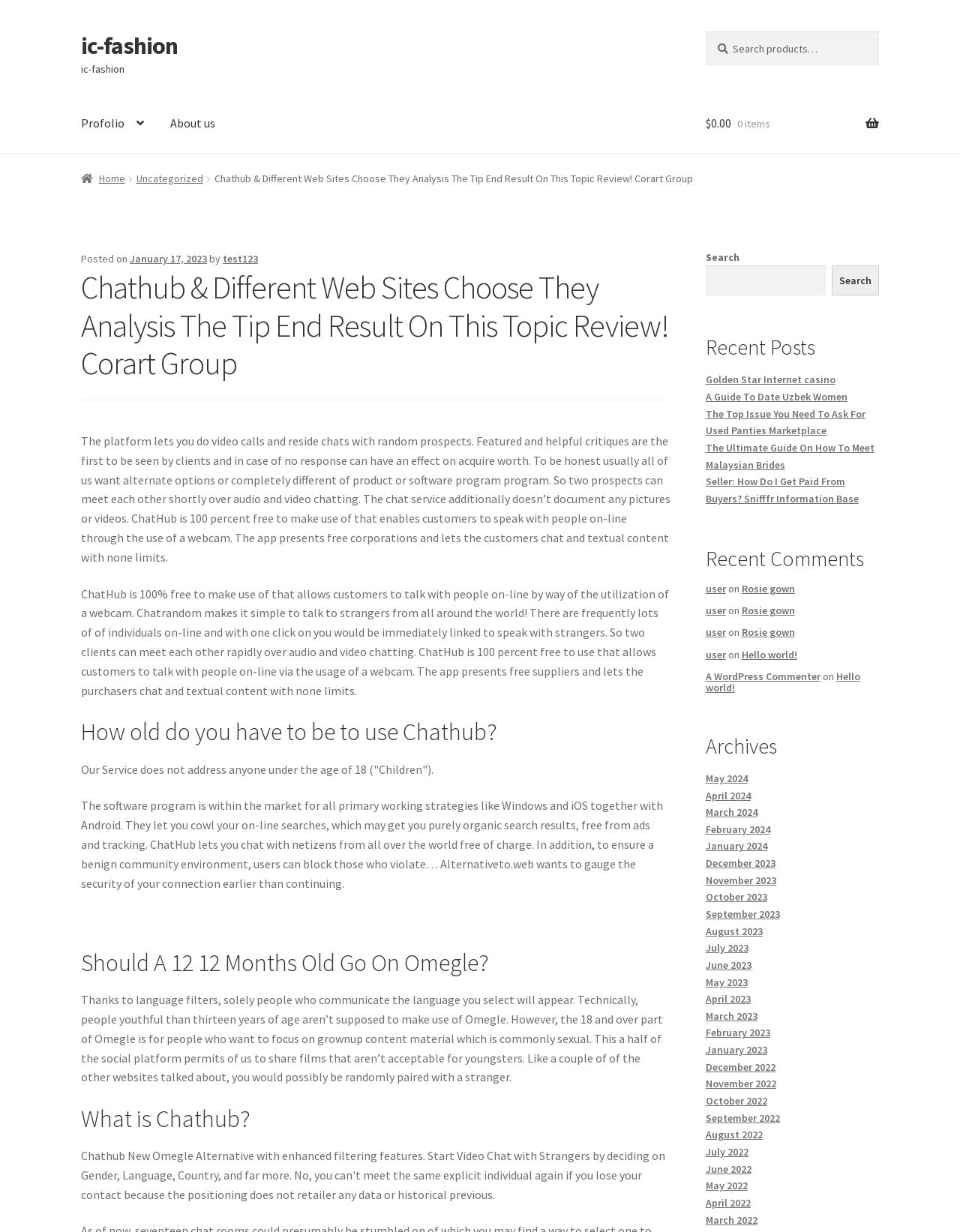Can users search for specific content on ChatHub?
Using the image, elaborate on the answer with as much detail as possible.

The webpage features a search bar, which suggests that users can search for specific content on ChatHub. The search bar is located at the top right corner of the webpage.